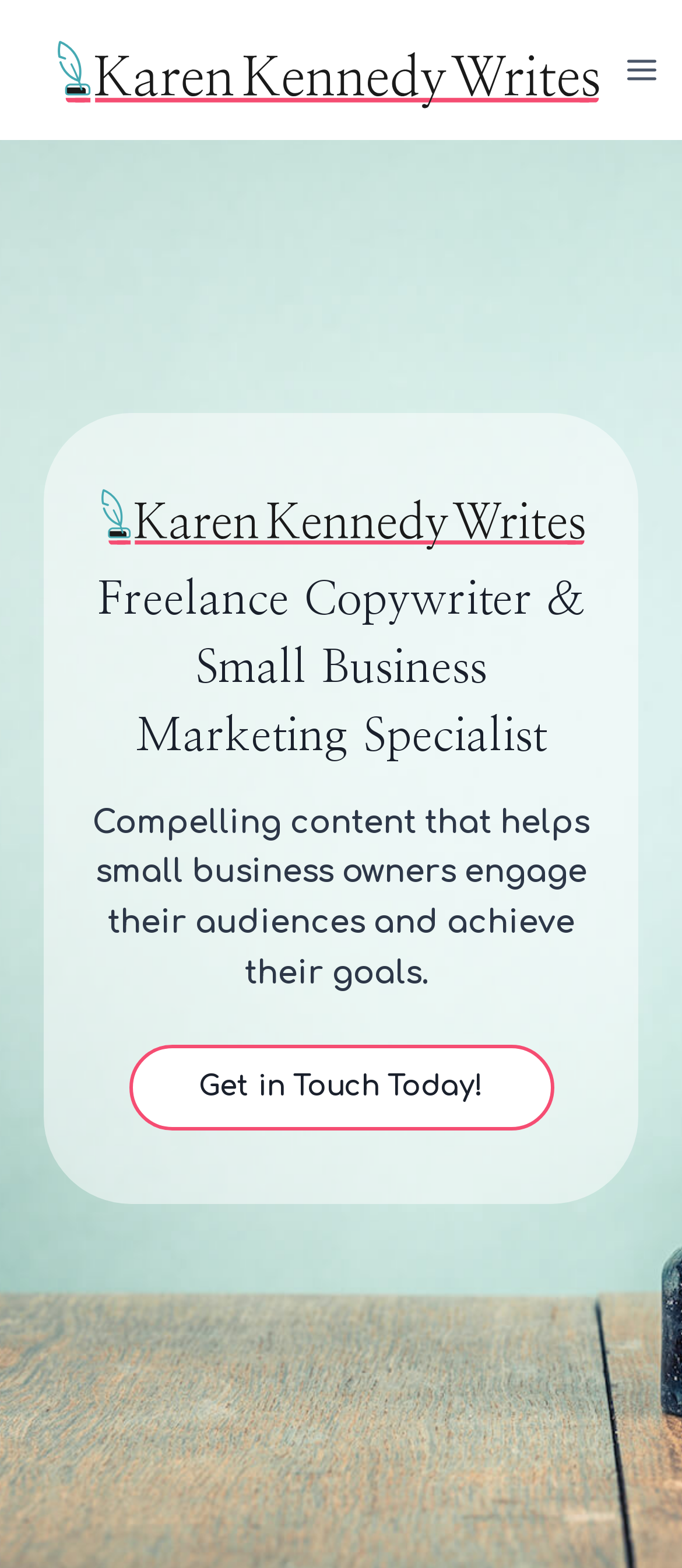What is the image above the heading about?
Kindly offer a detailed explanation using the data available in the image.

Above the heading, I found an image with the text 'Karen Kennedy Writes'. This image is likely a logo or a branding element for Karen Kennedy's business.